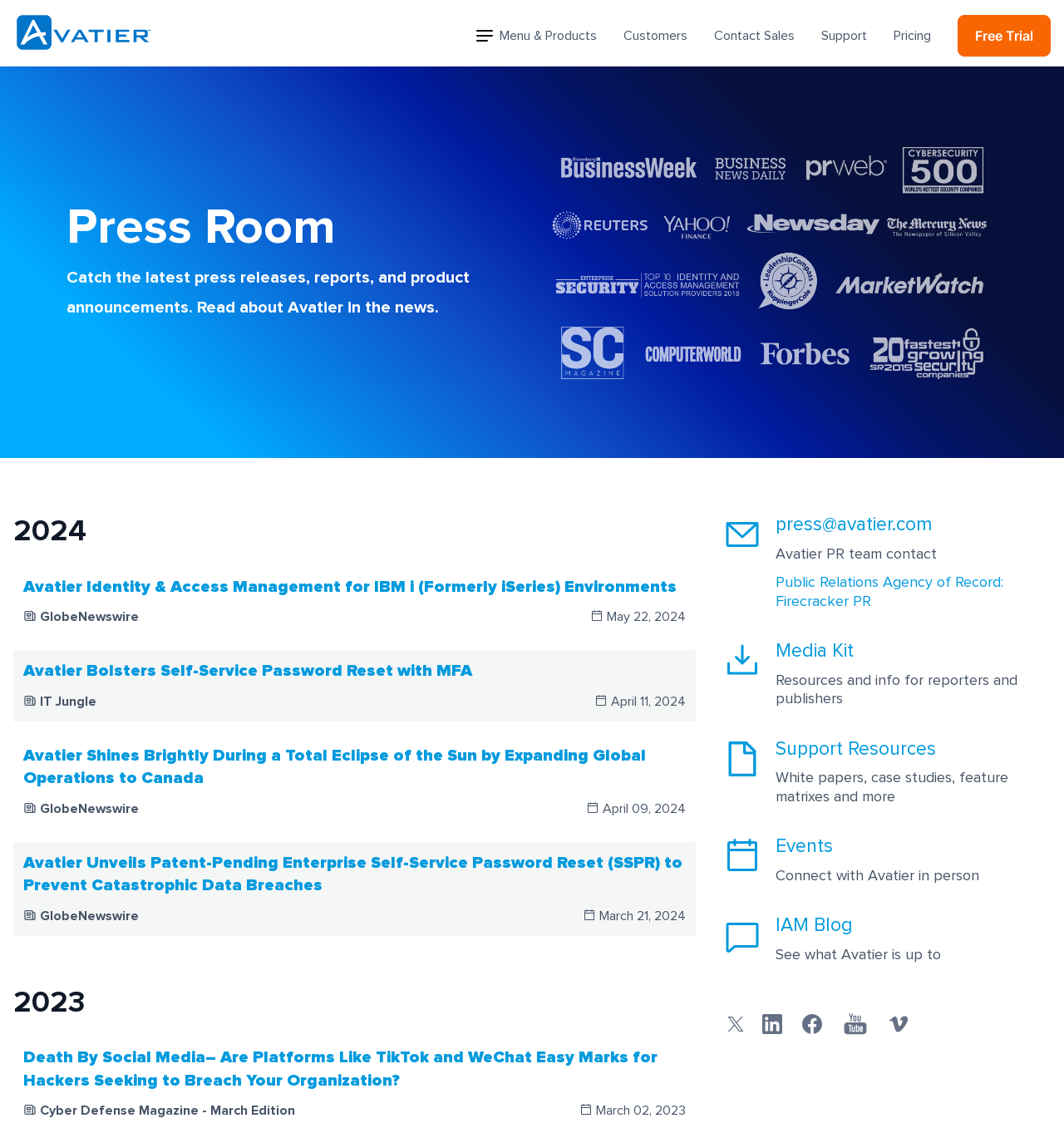Identify the bounding box coordinates of the section that should be clicked to achieve the task described: "Click on the 'Menu & Products' button".

[0.448, 0.023, 0.561, 0.04]